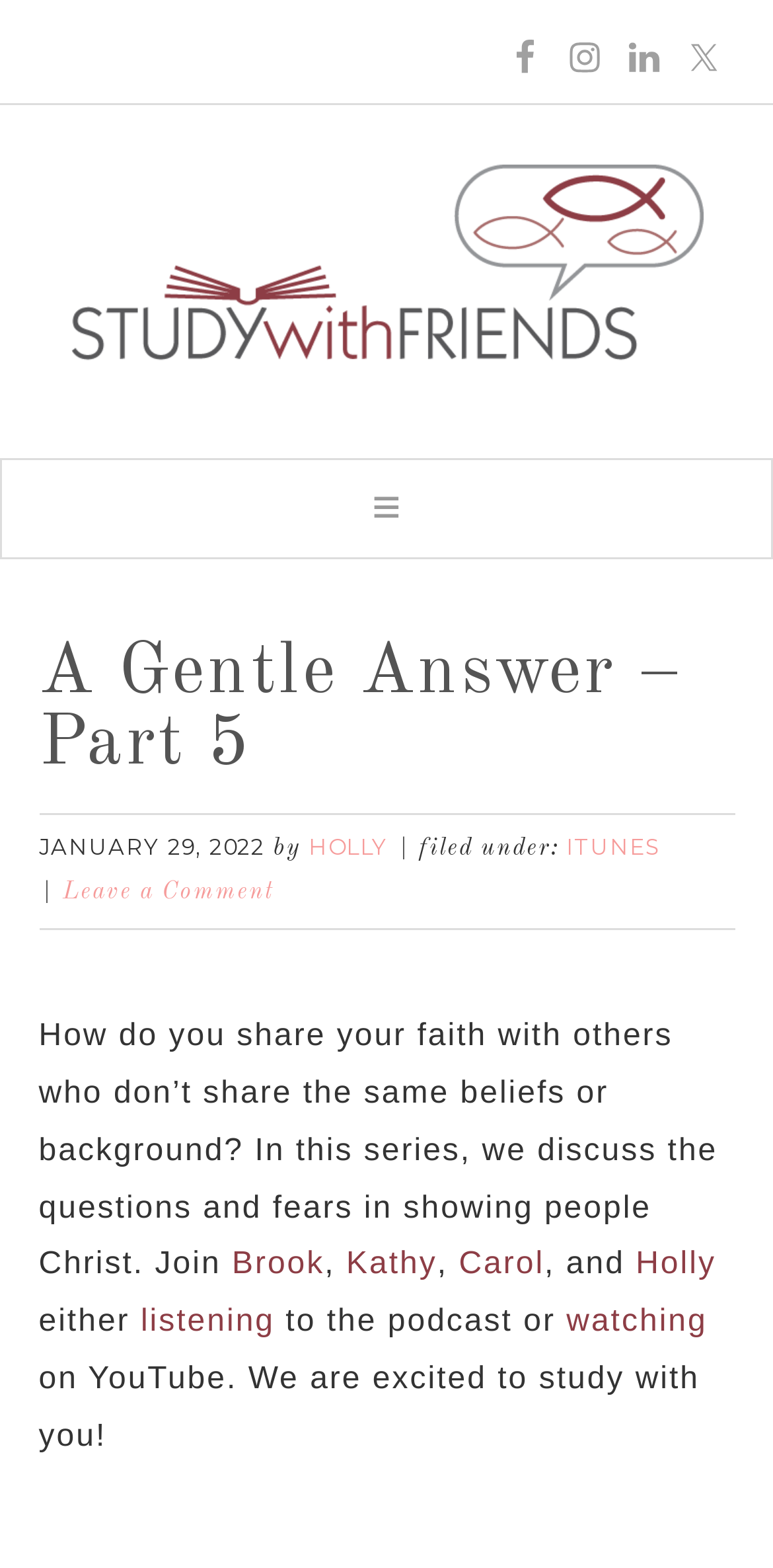Kindly provide the bounding box coordinates of the section you need to click on to fulfill the given instruction: "Open Facebook page".

[0.656, 0.025, 0.703, 0.048]